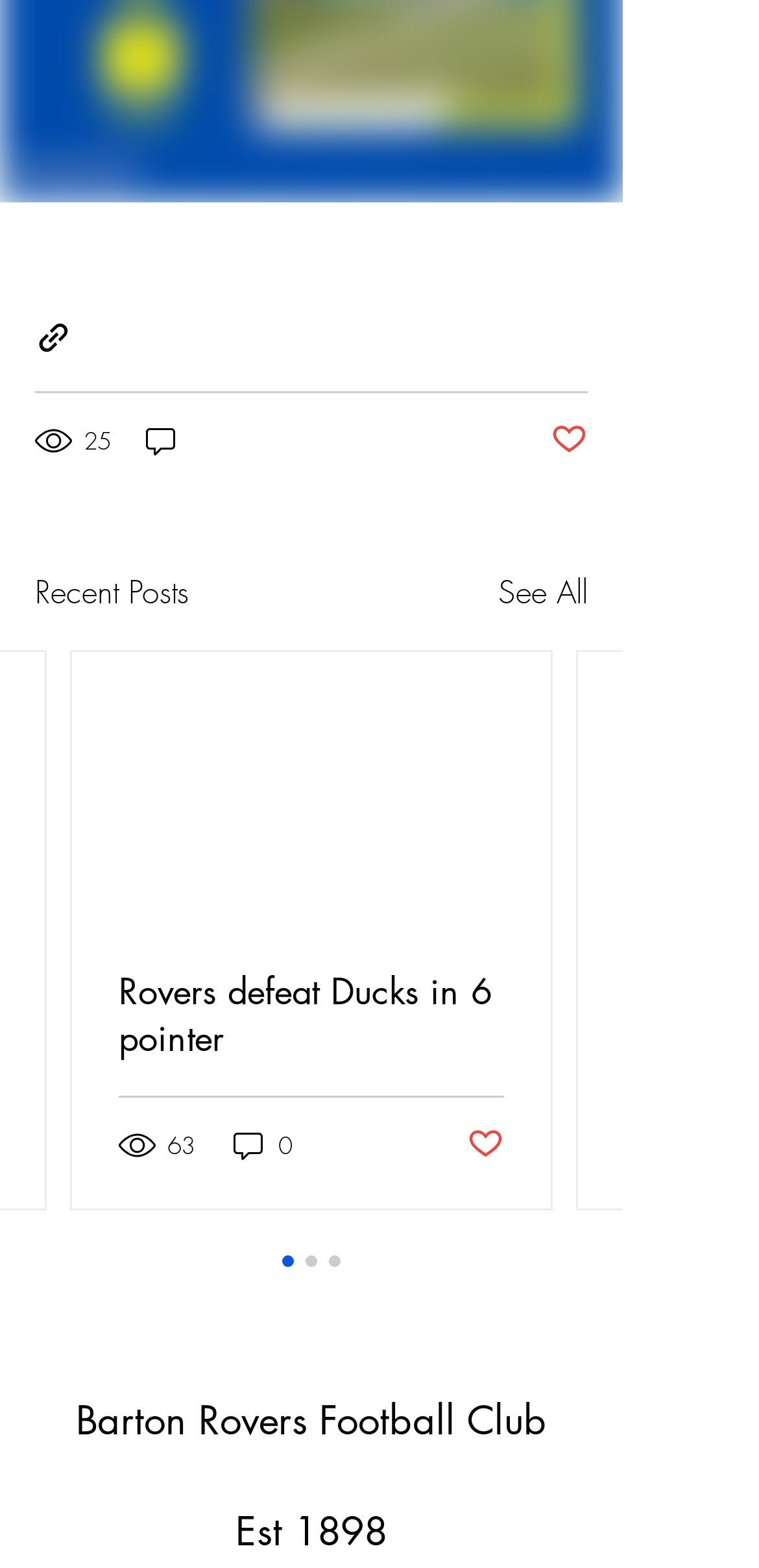Identify the bounding box coordinates of the clickable section necessary to follow the following instruction: "View recent posts". The coordinates should be presented as four float numbers from 0 to 1, i.e., [left, top, right, bottom].

[0.046, 0.362, 0.249, 0.392]